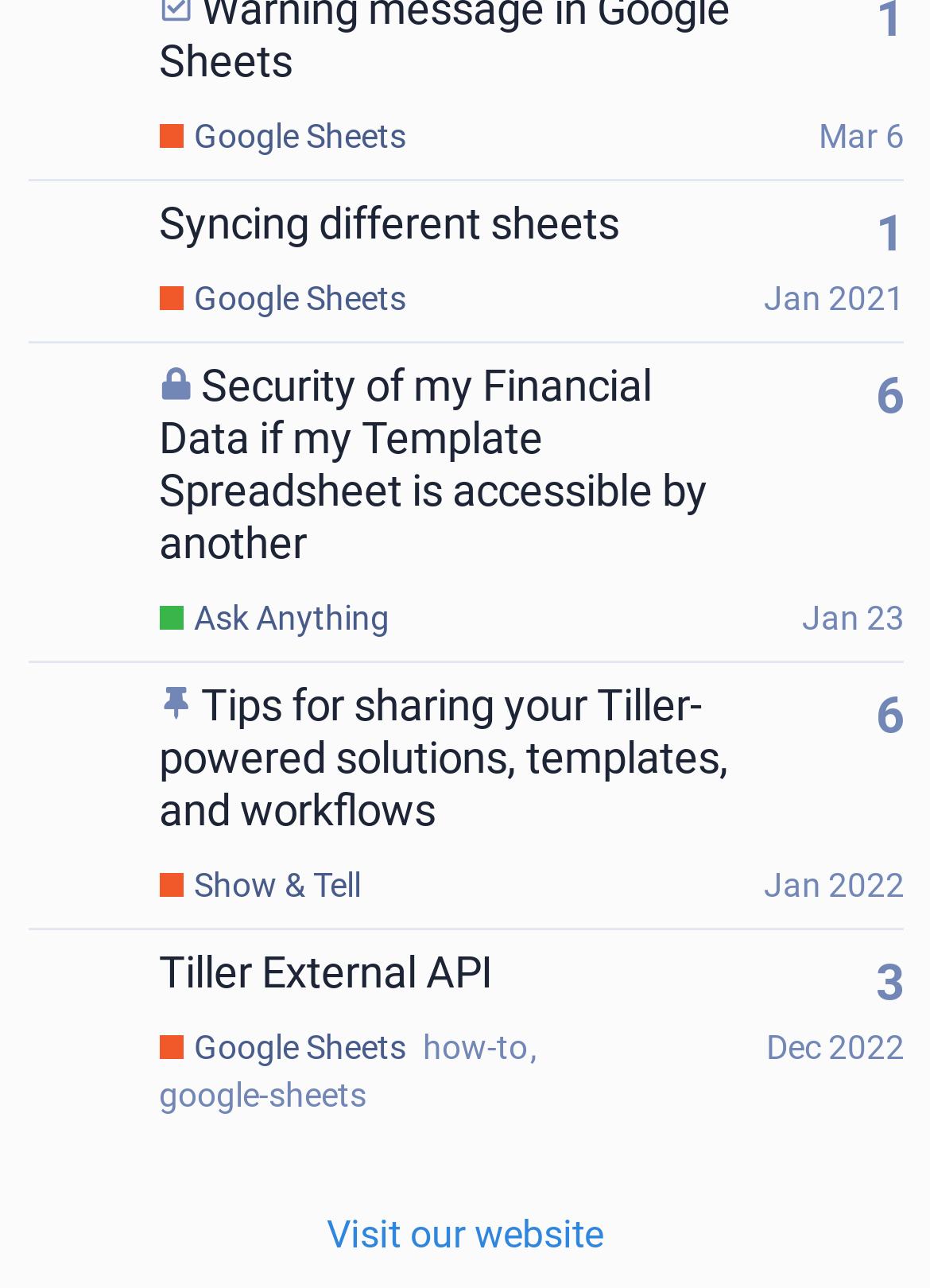Show the bounding box coordinates of the region that should be clicked to follow the instruction: "View topic 'Syncing different sheets'."

[0.171, 0.154, 0.666, 0.193]